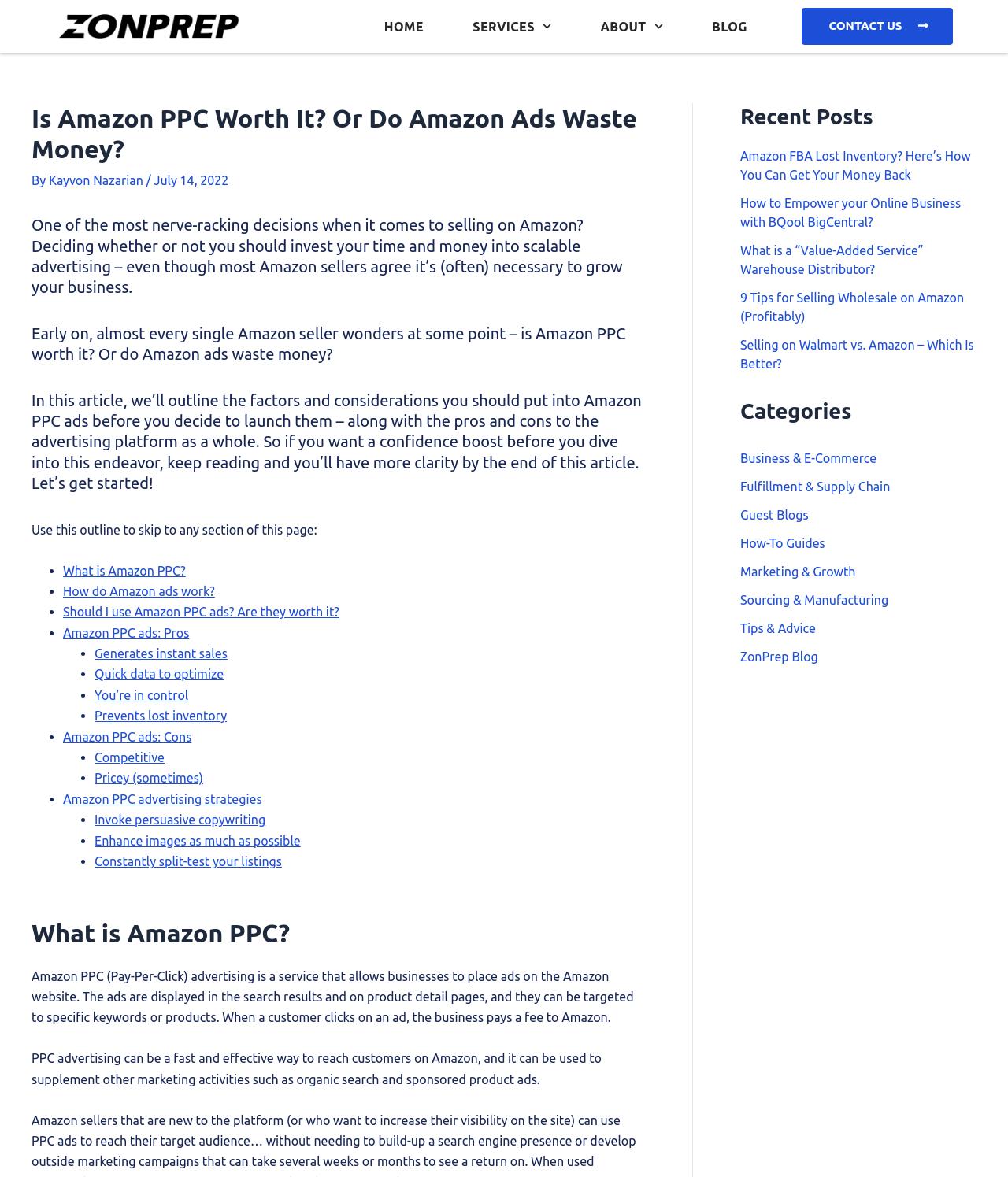Point out the bounding box coordinates of the section to click in order to follow this instruction: "Contact us".

[0.795, 0.007, 0.945, 0.038]